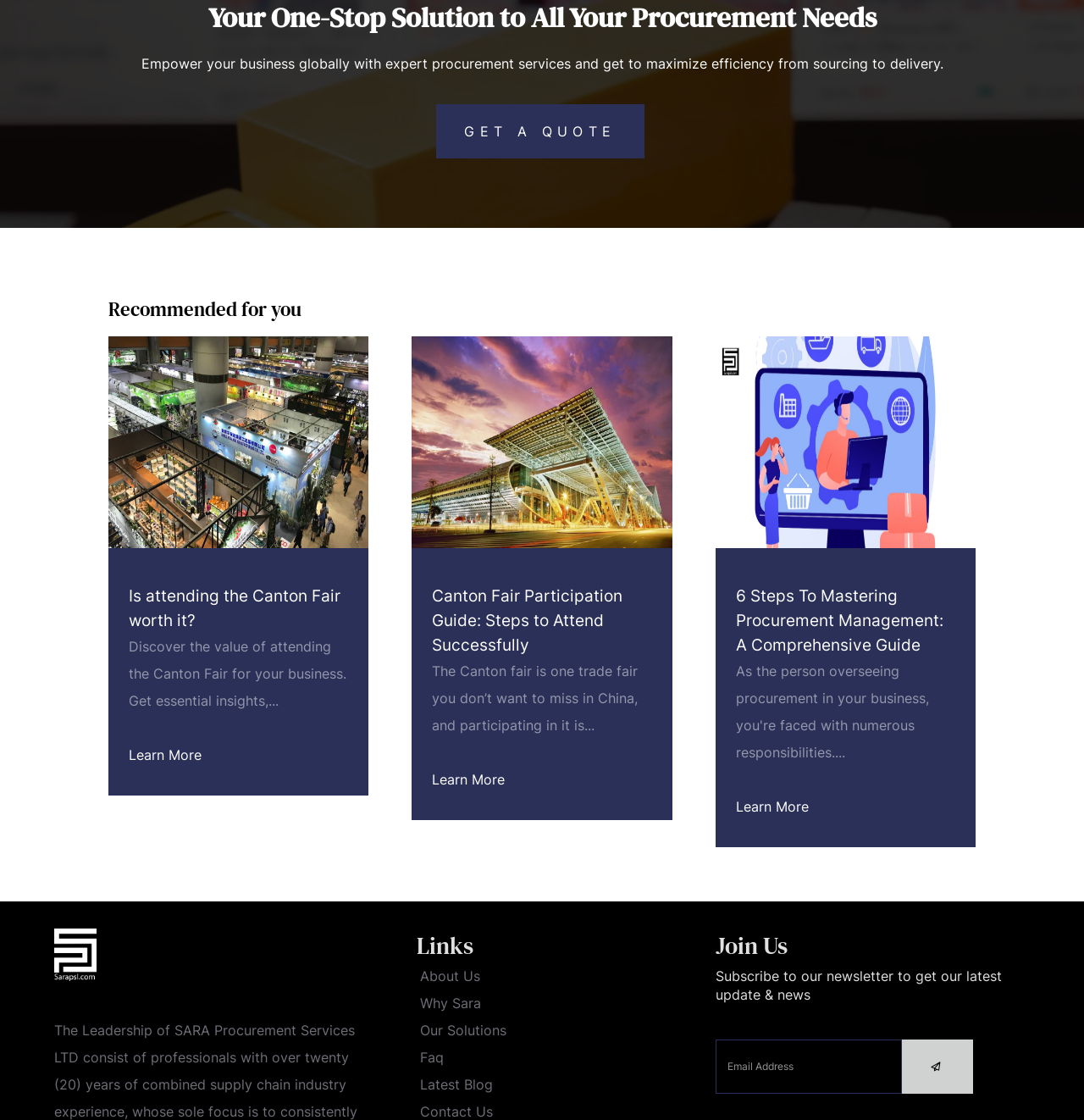Determine the bounding box coordinates of the UI element described by: "Faq".

[0.387, 0.936, 0.409, 0.951]